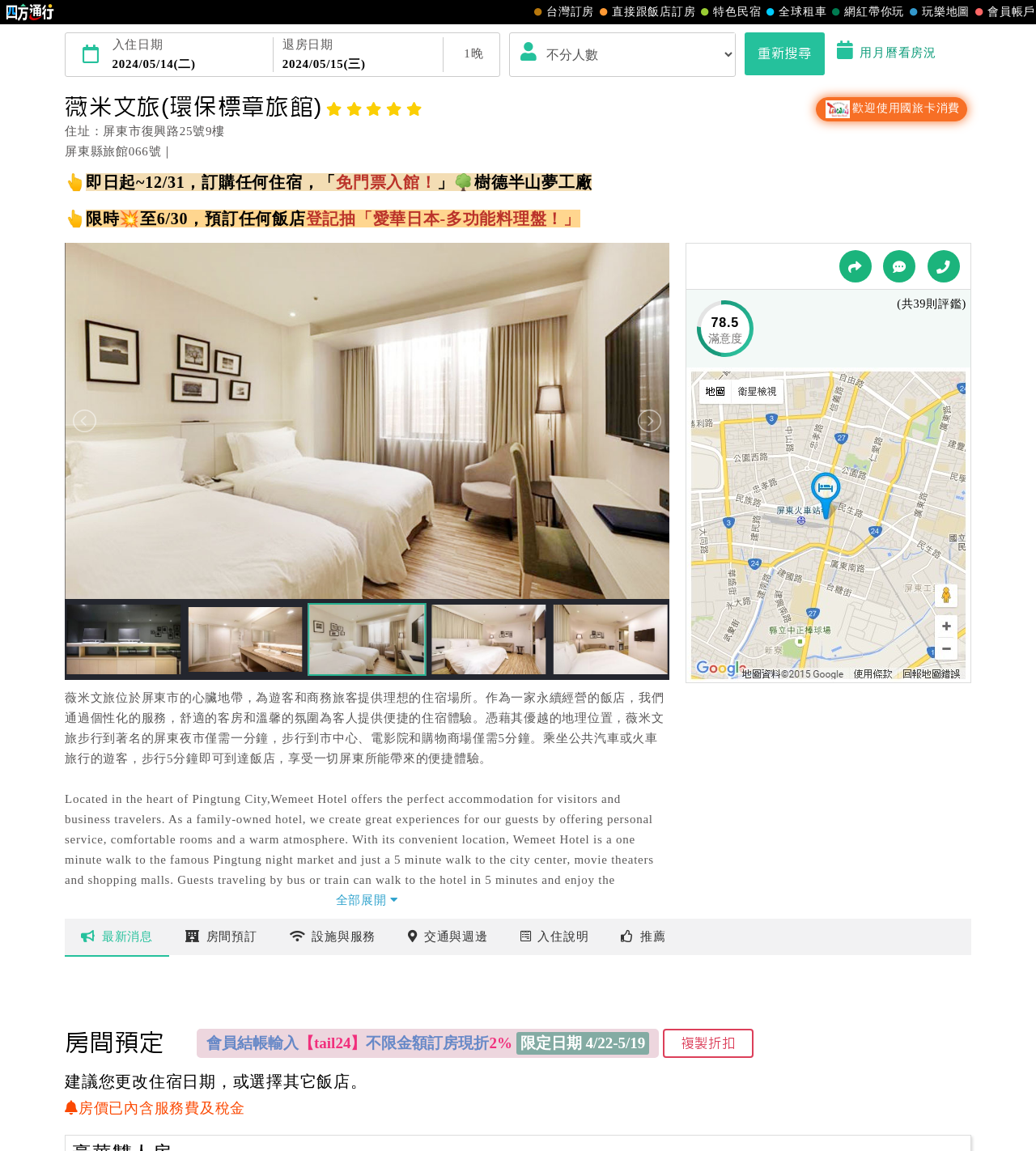Please specify the bounding box coordinates of the clickable section necessary to execute the following command: "Call the phone number".

None